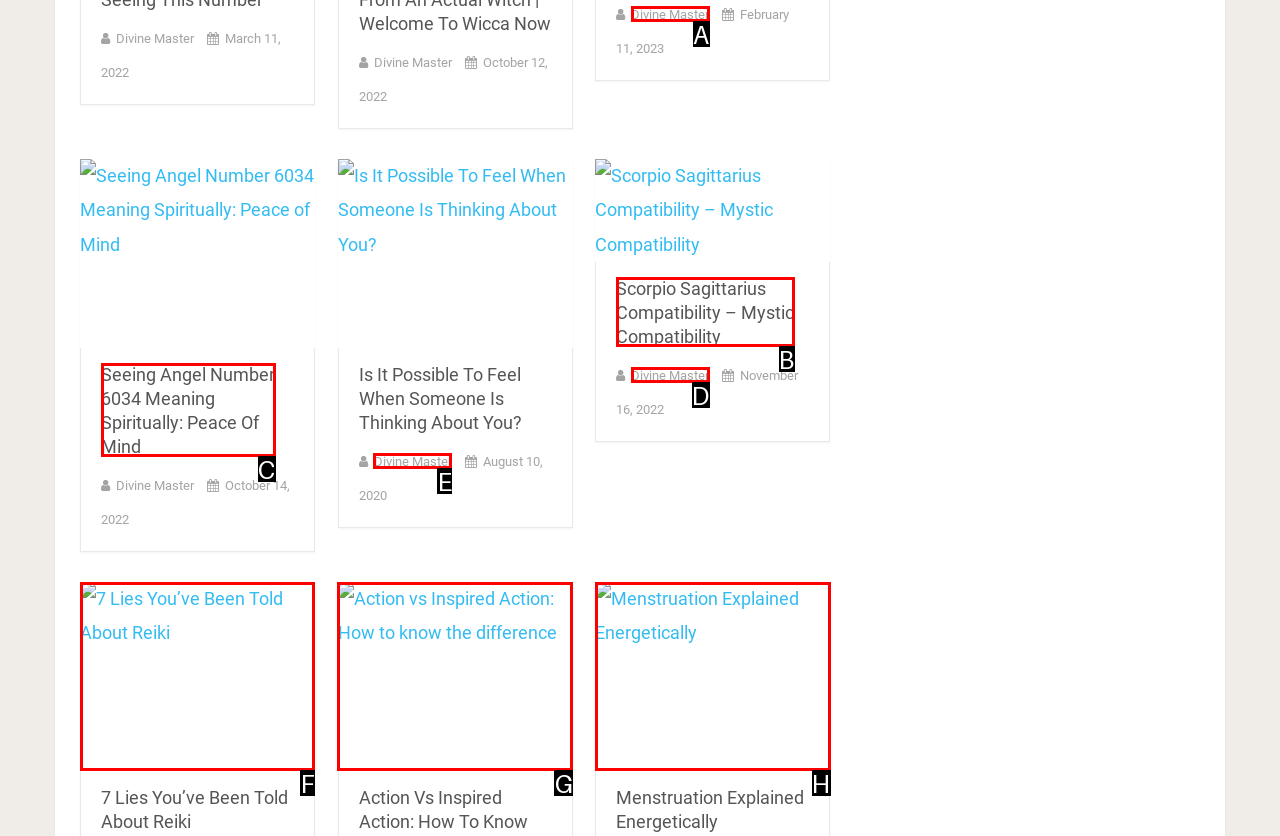Determine which option fits the following description: Divine Master
Answer with the corresponding option's letter directly.

D